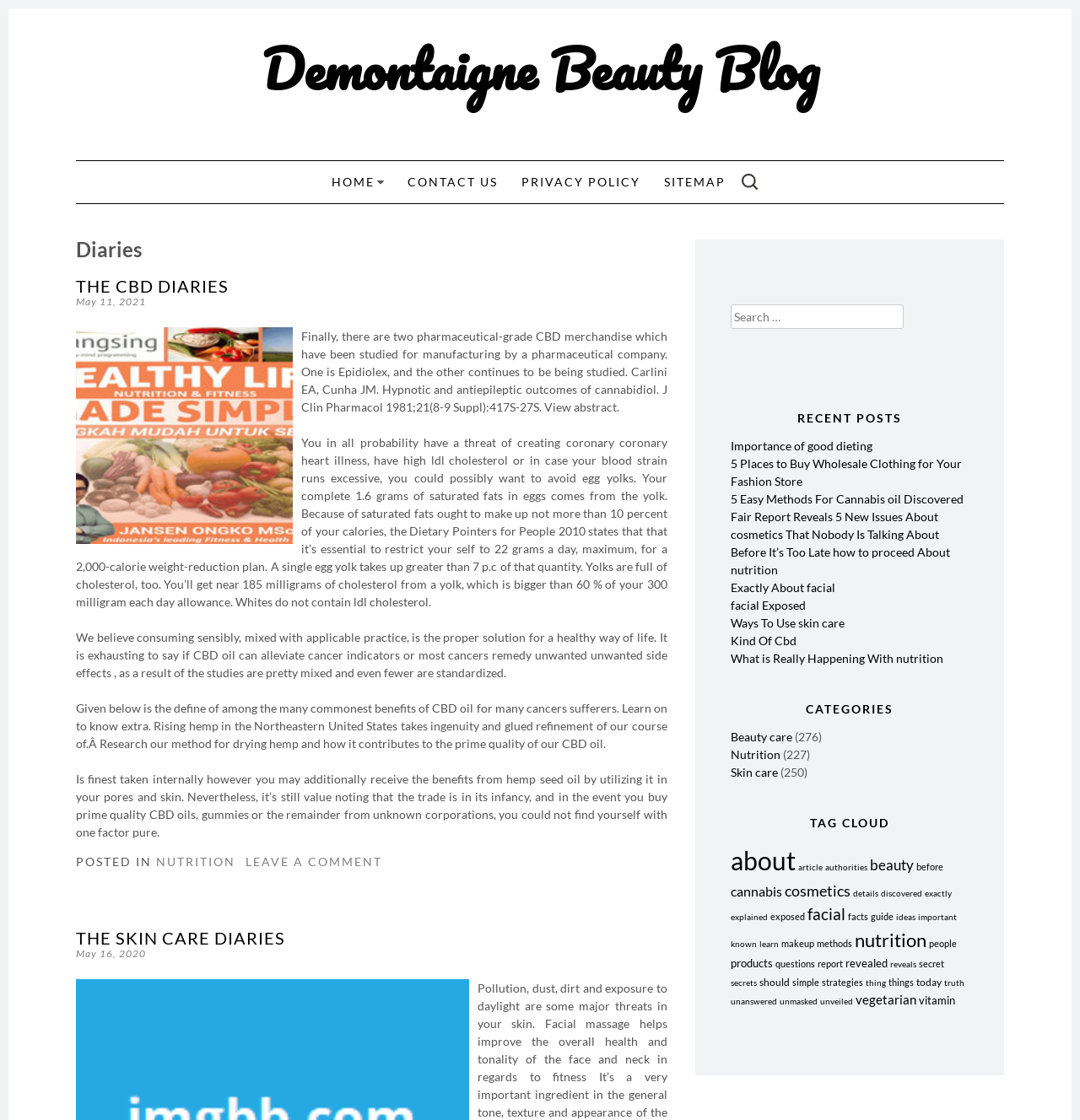Find the bounding box coordinates of the clickable area required to complete the following action: "go to home page".

[0.307, 0.156, 0.346, 0.169]